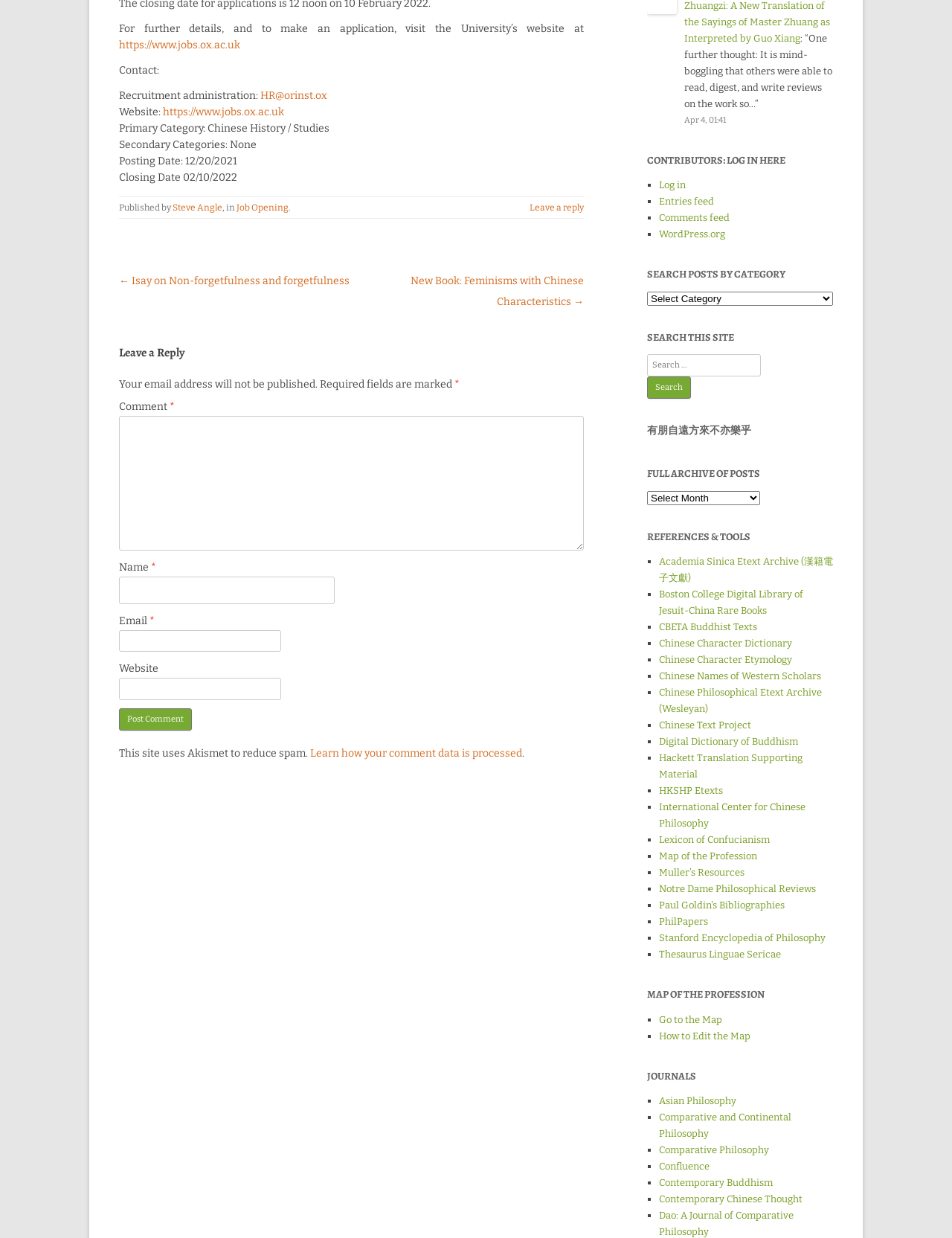Analyze the image and provide a detailed answer to the question: What is the purpose of the Akismet plugin on this site?

The purpose of the Akismet plugin on this site can be found at the bottom of the page, which states 'This site uses Akismet to reduce spam'.